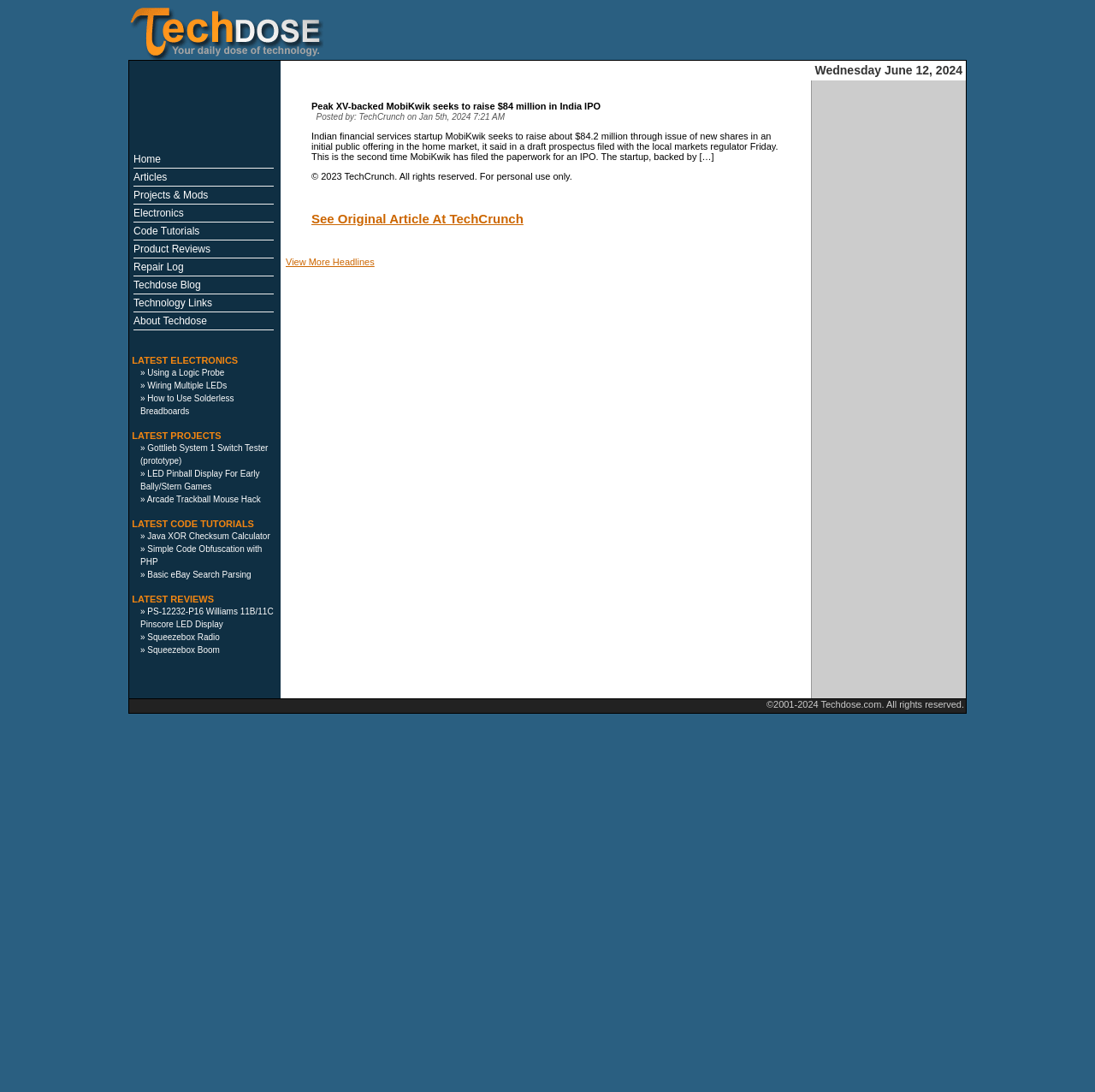Pinpoint the bounding box coordinates of the clickable area necessary to execute the following instruction: "View more headlines". The coordinates should be given as four float numbers between 0 and 1, namely [left, top, right, bottom].

[0.261, 0.235, 0.342, 0.245]